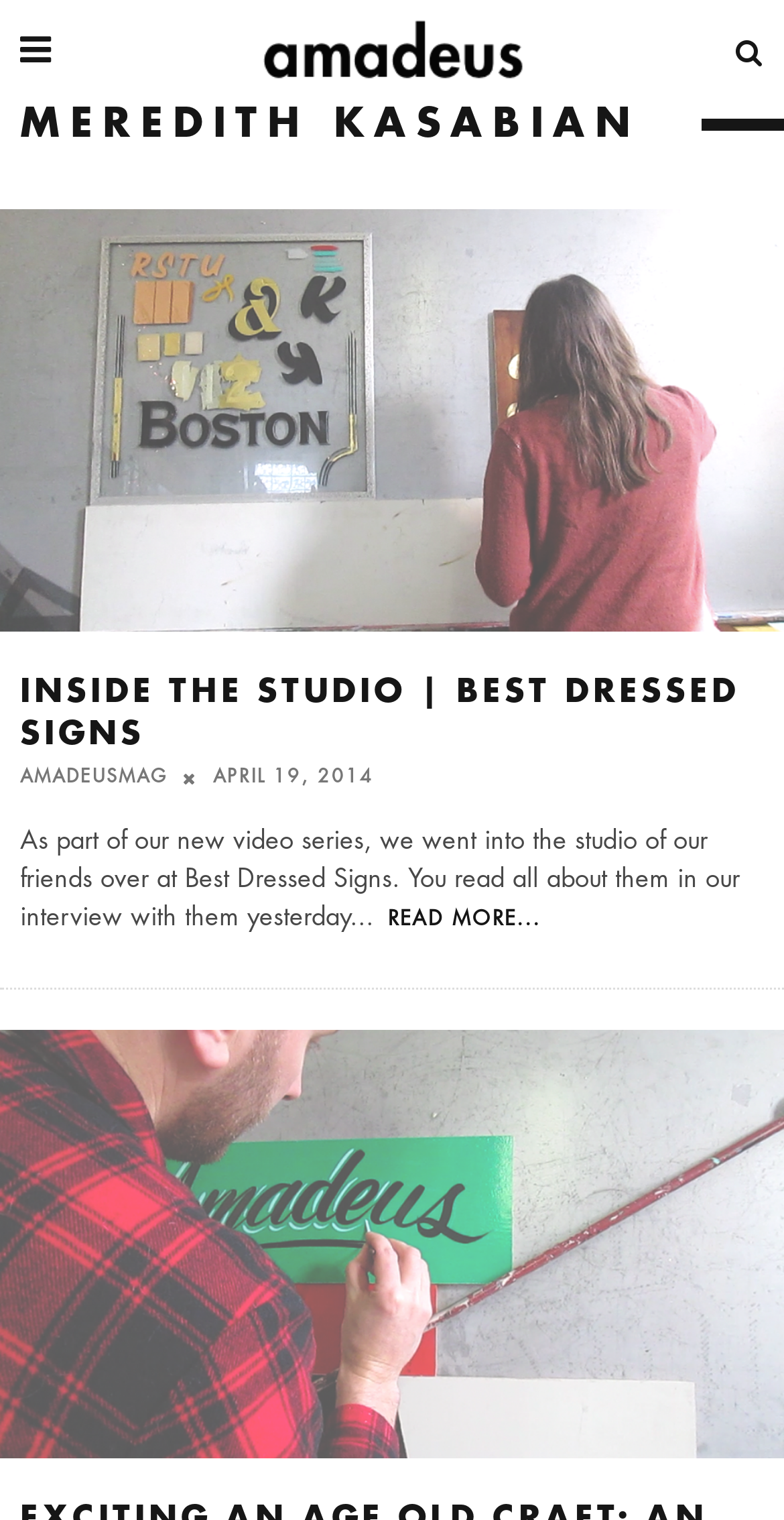What is the name of the video series?
Using the image as a reference, answer with just one word or a short phrase.

INSIDE THE STUDIO